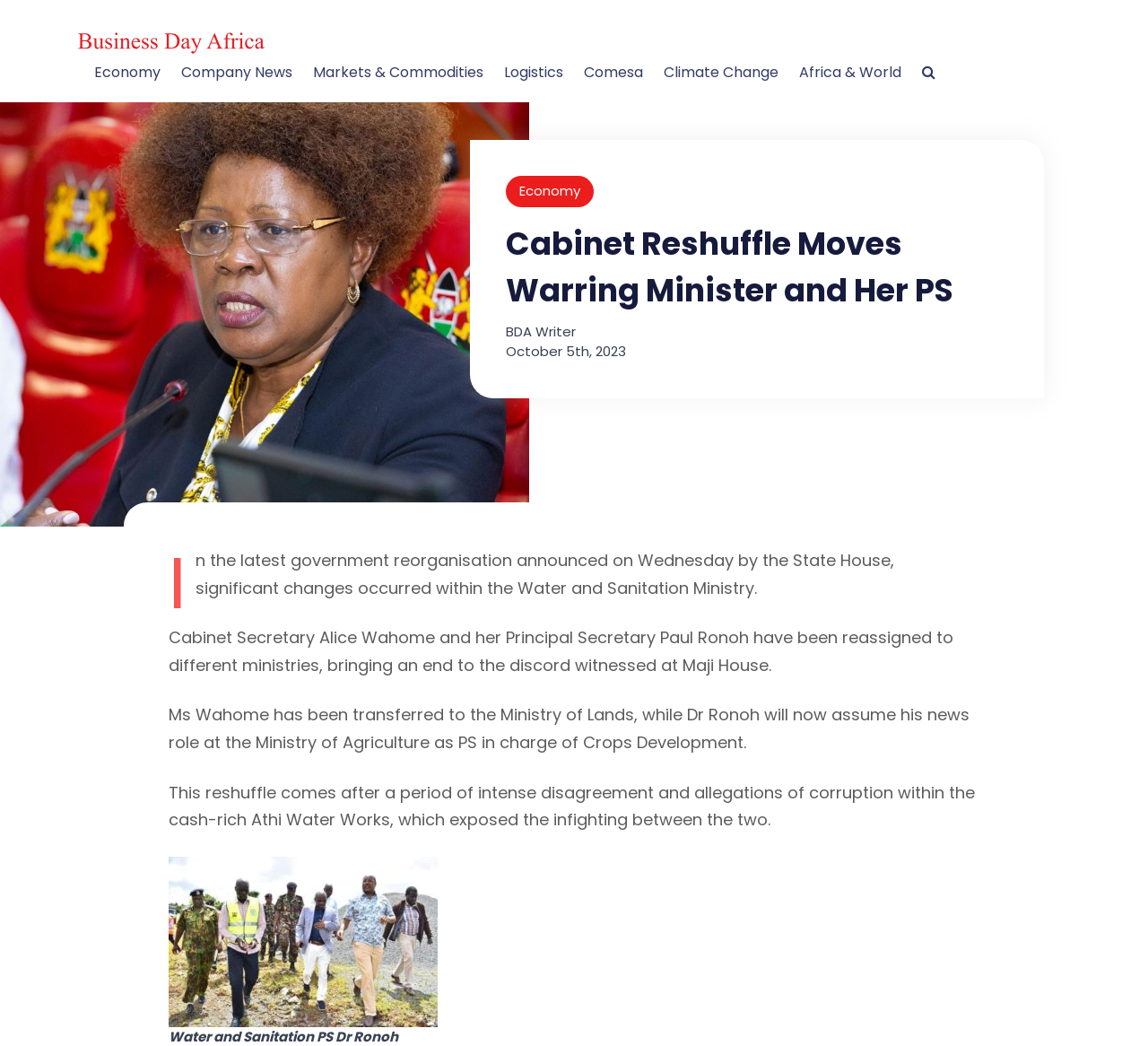Provide the bounding box coordinates of the area you need to click to execute the following instruction: "Click the 'Markets & Commodities' link".

[0.273, 0.059, 0.421, 0.079]